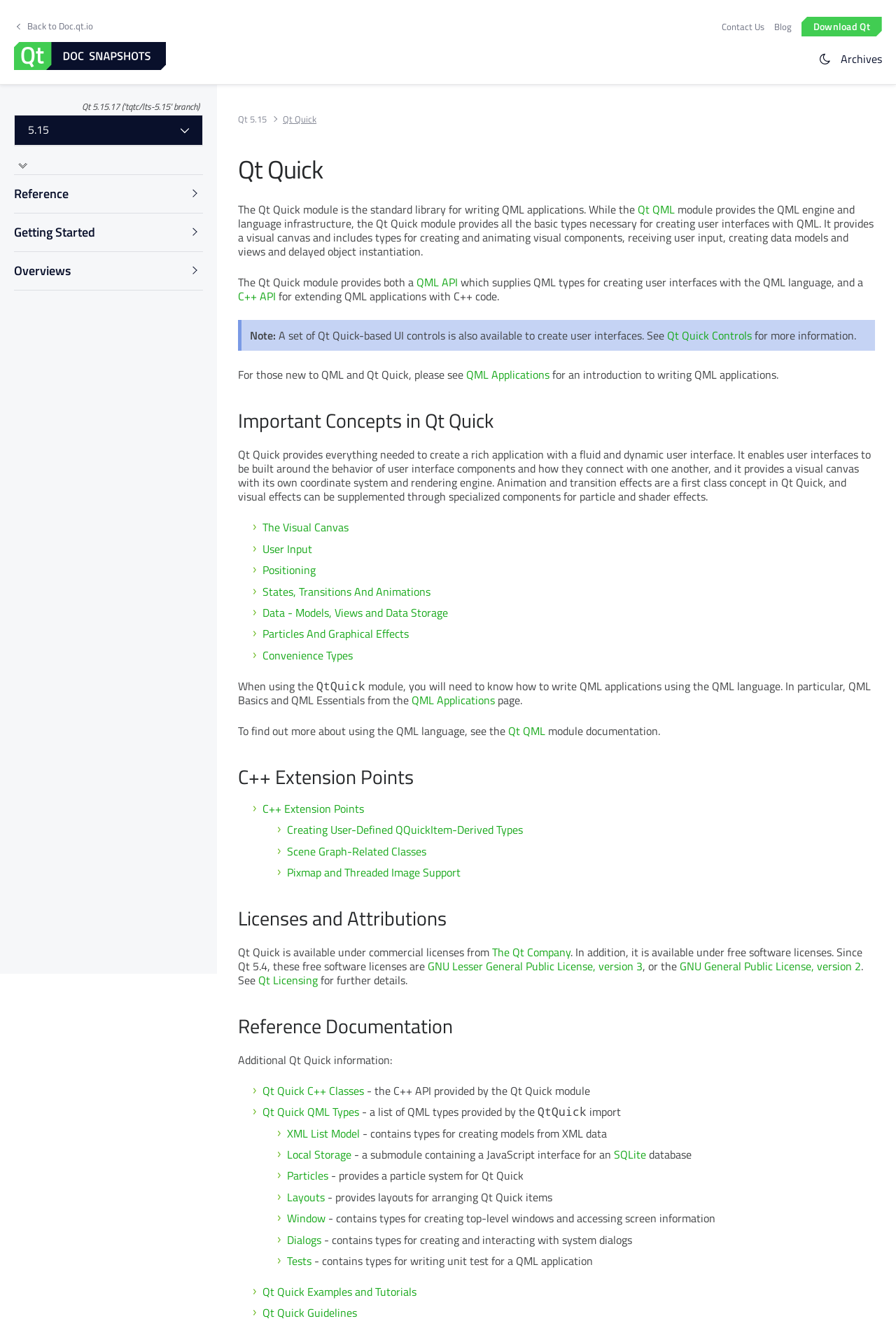Please determine the bounding box coordinates of the section I need to click to accomplish this instruction: "Click on the 'Qt 5.15' link".

[0.266, 0.086, 0.304, 0.093]